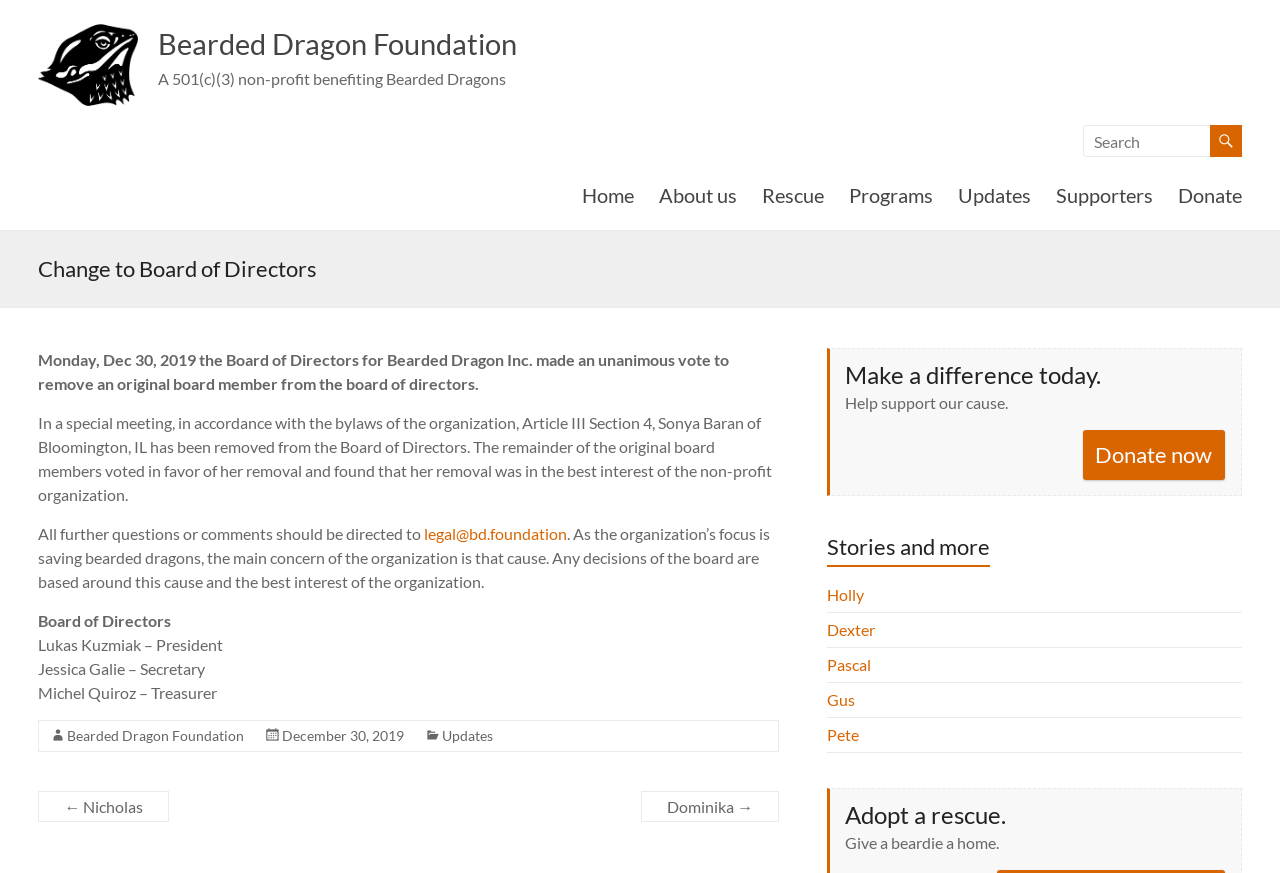Refer to the element description About us and identify the corresponding bounding box in the screenshot. Format the coordinates as (top-left x, top-left y, bottom-right x, bottom-right y) with values in the range of 0 to 1.

[0.515, 0.203, 0.575, 0.246]